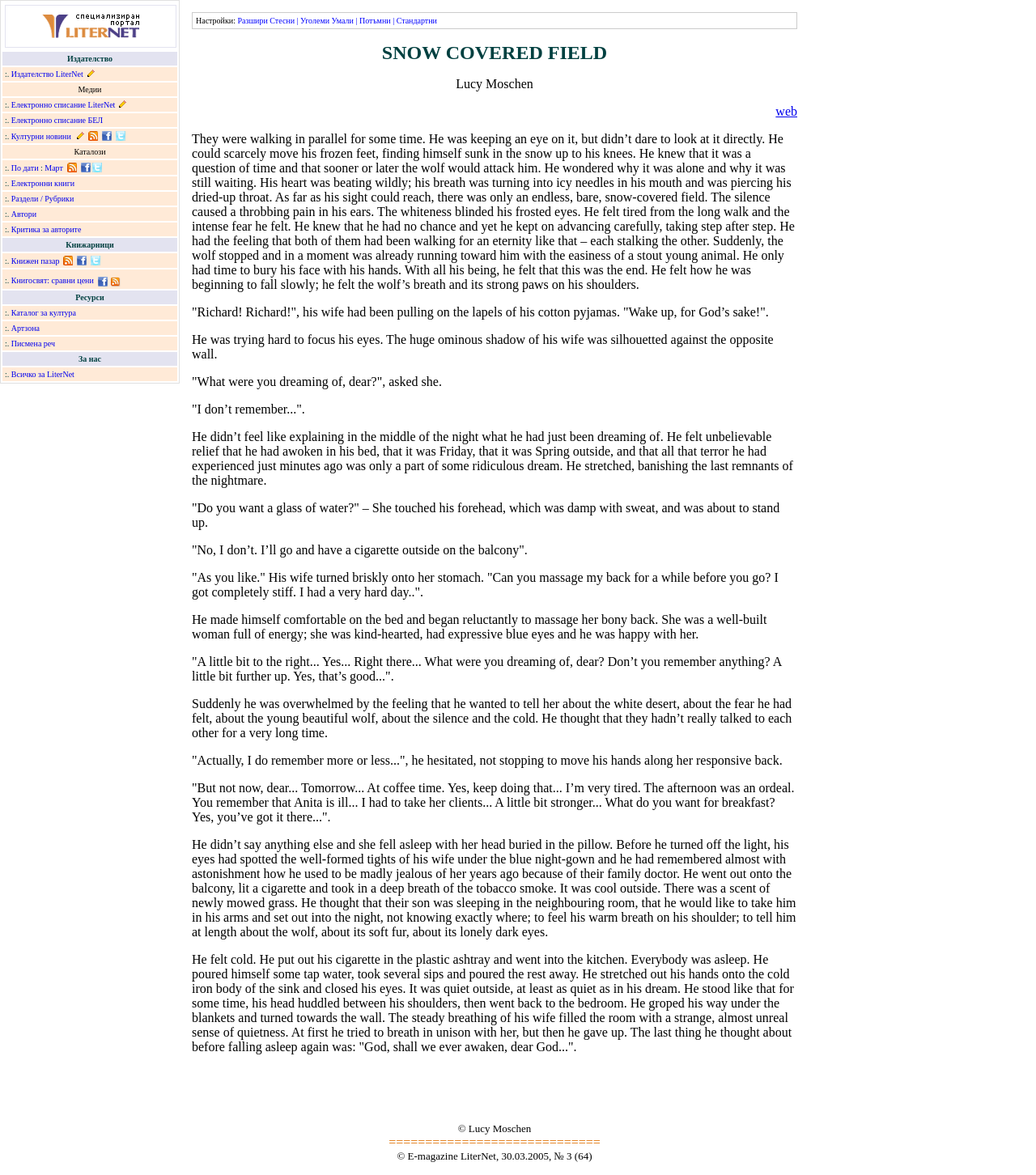Give a one-word or one-phrase response to the question: 
What type of content is available on the 'Електронно списание LiterNet' section?

Electronic magazine